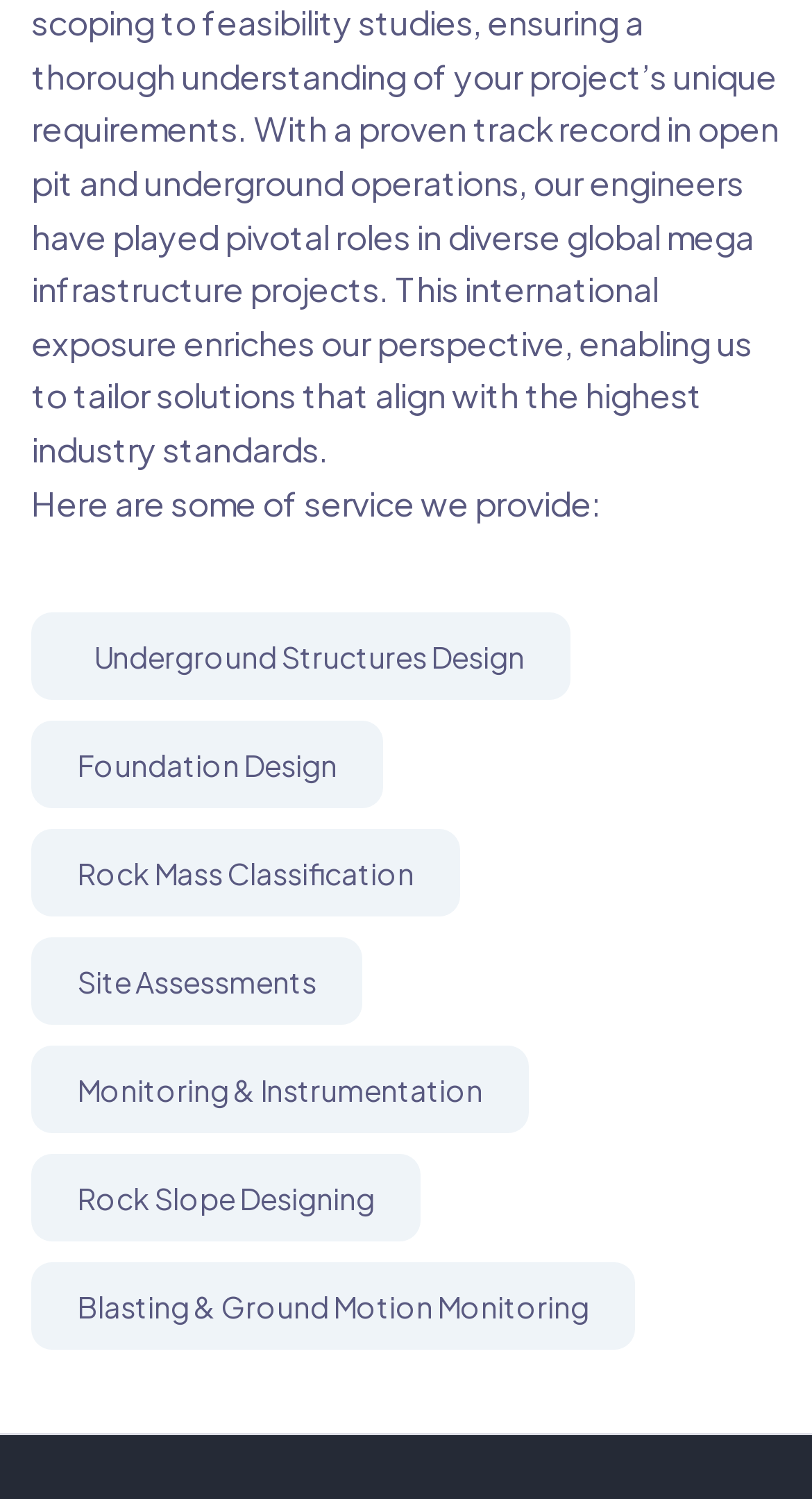With reference to the screenshot, provide a detailed response to the question below:
What is the last service listed on this webpage?

The last link on the webpage is 'Blasting & Ground Motion Monitoring', which suggests that it is the last service listed on this webpage.